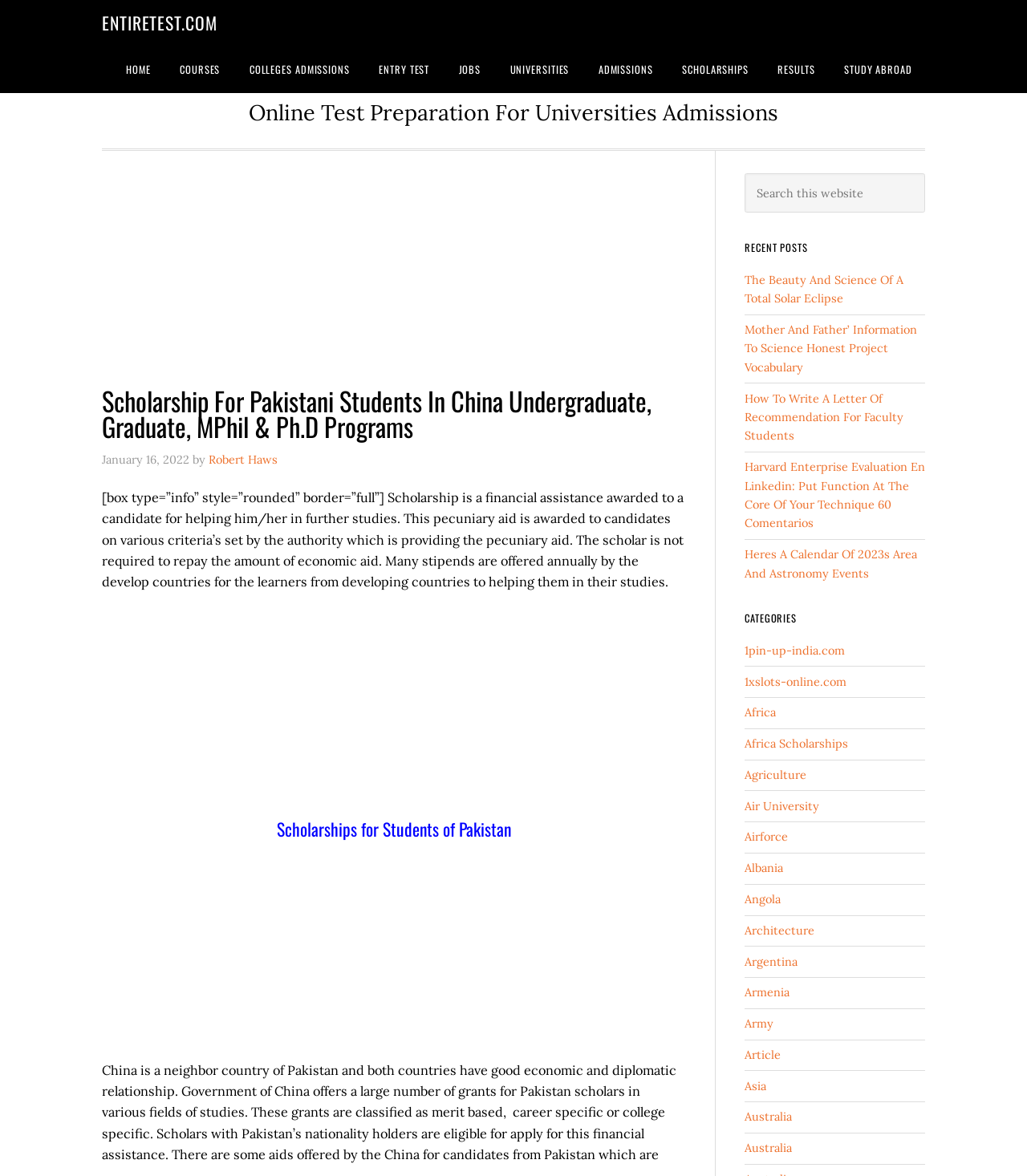Identify the bounding box coordinates for the UI element described as: "Results".

[0.827, 0.044, 0.896, 0.088]